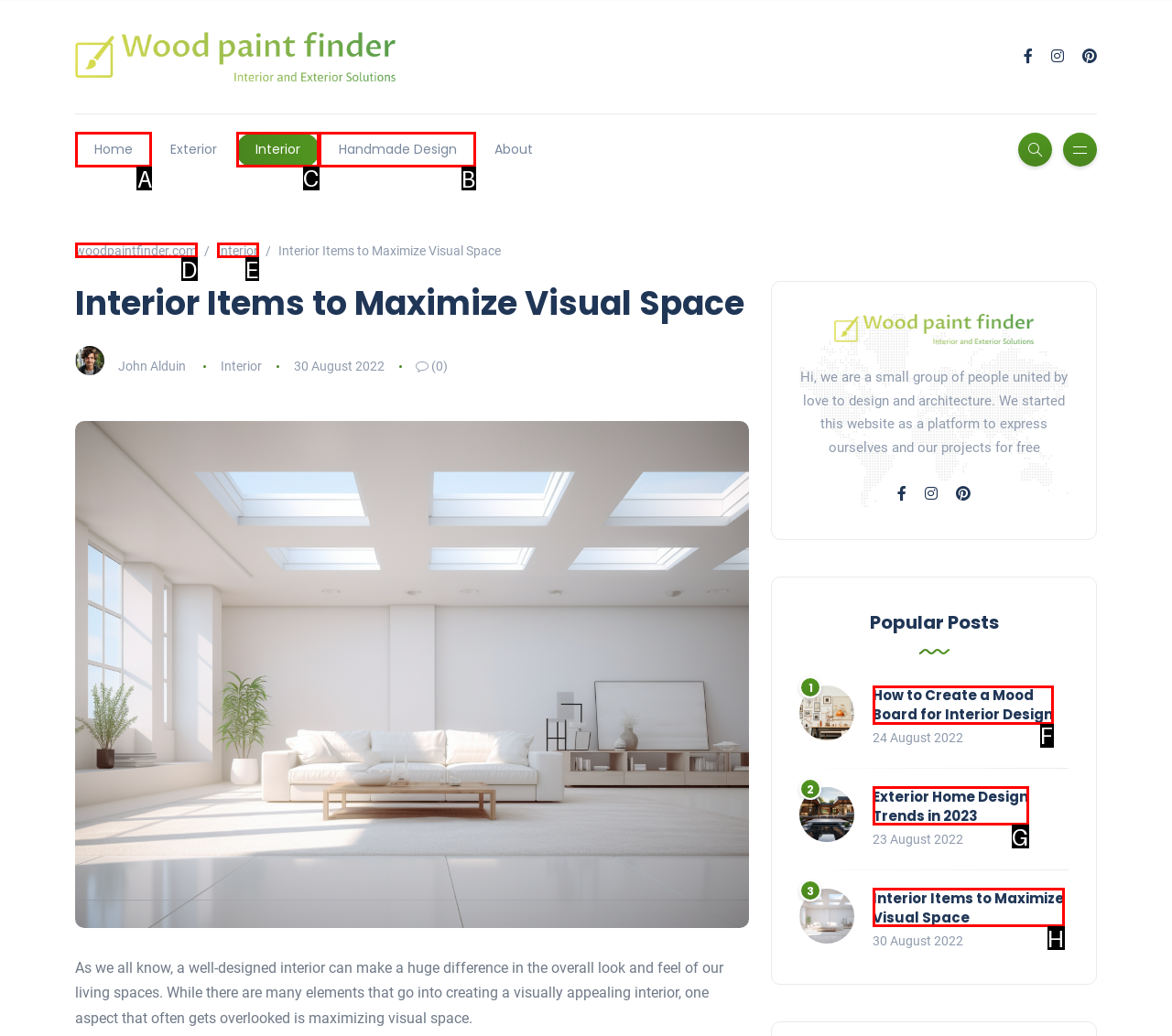Identify the correct UI element to click on to achieve the task: view interior design posts. Provide the letter of the appropriate element directly from the available choices.

C